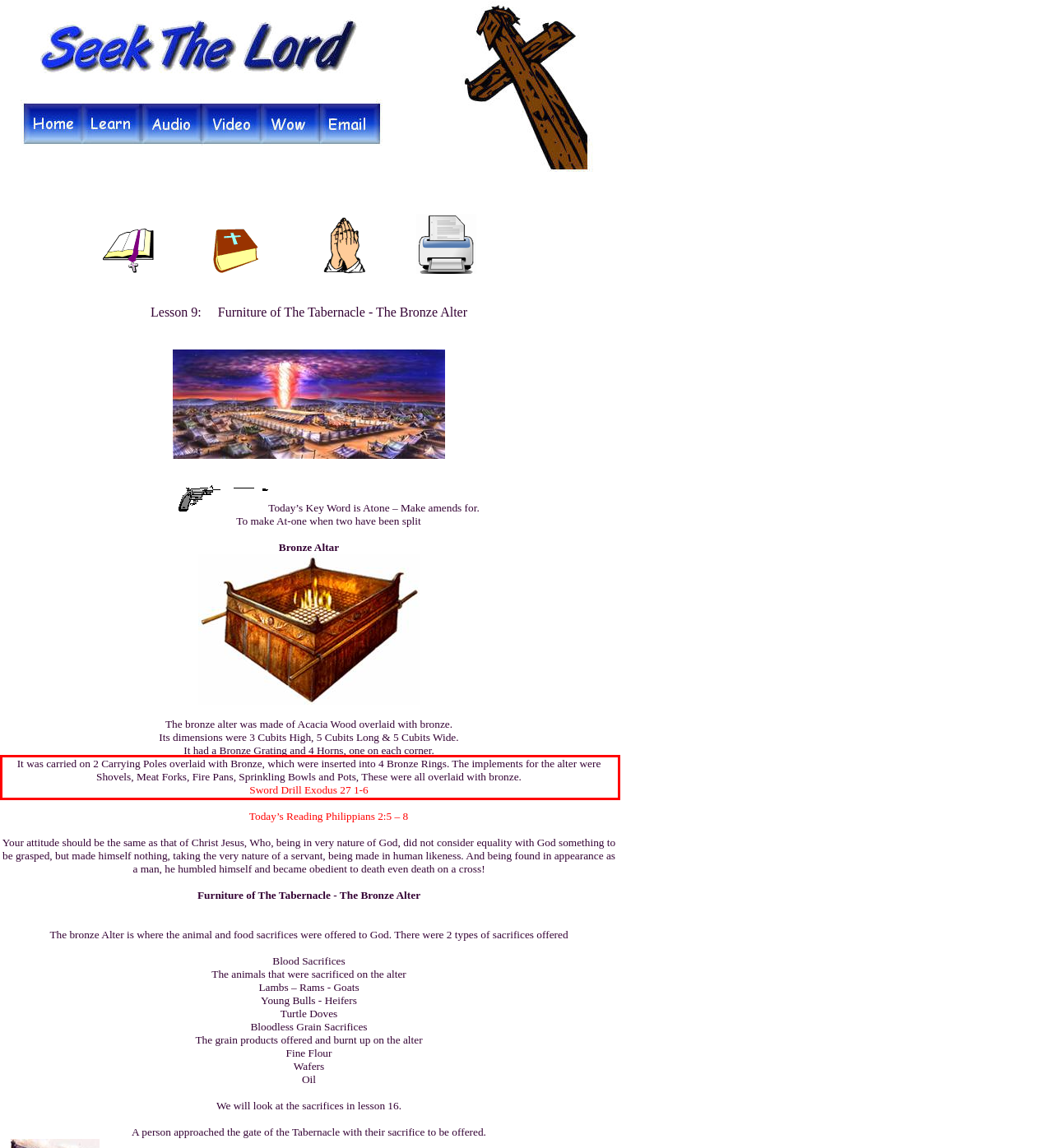Please analyze the provided webpage screenshot and perform OCR to extract the text content from the red rectangle bounding box.

It was carried on 2 Carrying Poles overlaid with Bronze, which were inserted into 4 Bronze Rings. The implements for the alter were Shovels, Meat Forks, Fire Pans, Sprinkling Bowls and Pots, These were all overlaid with bronze. Sword Drill Exodus 27 1-6